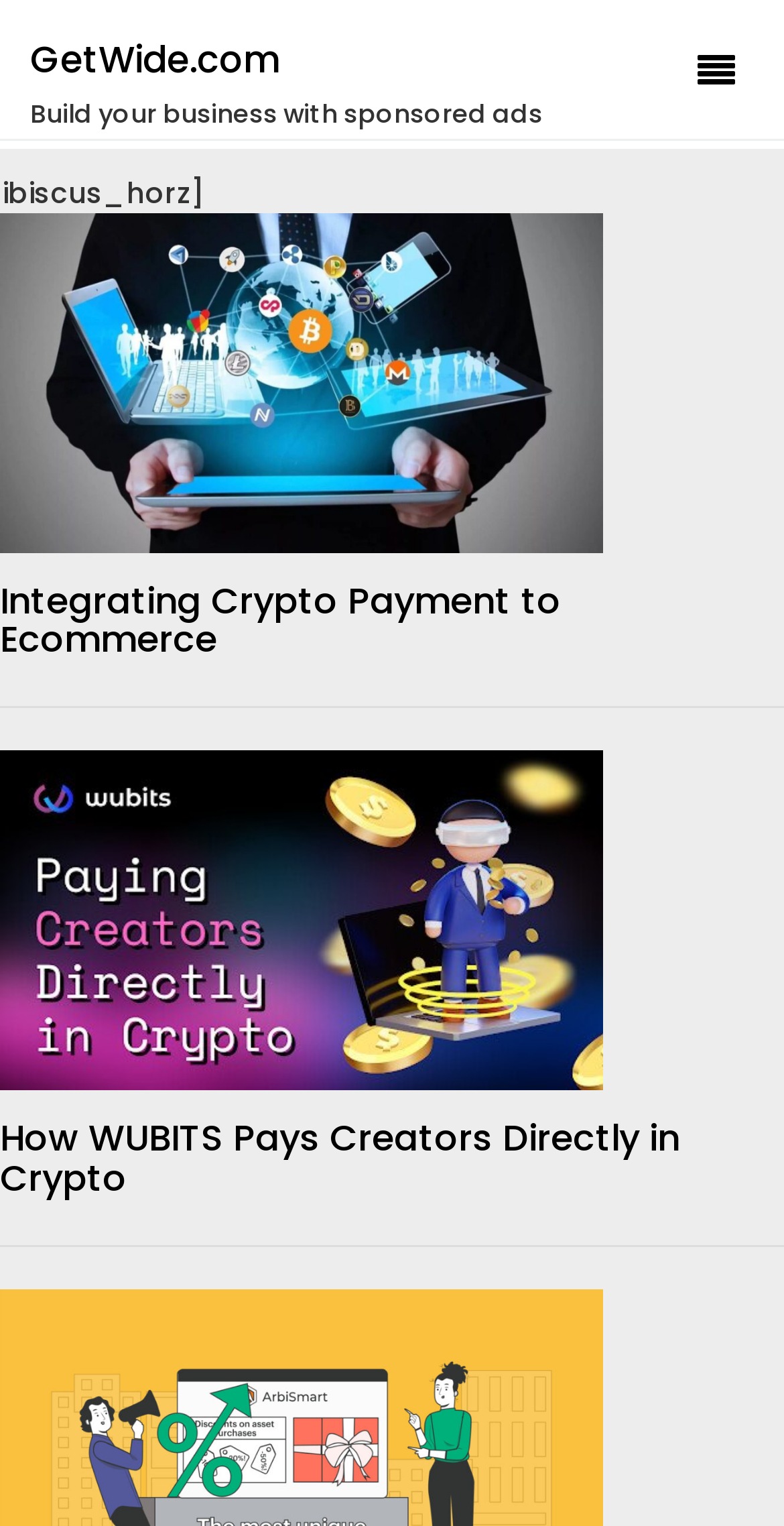Refer to the screenshot and answer the following question in detail:
What is the topic of the second article?

The second article has a heading 'How WUBITS Pays Creators Directly in Crypto', which indicates that the topic of the second article is related to WUBITS and crypto payments.